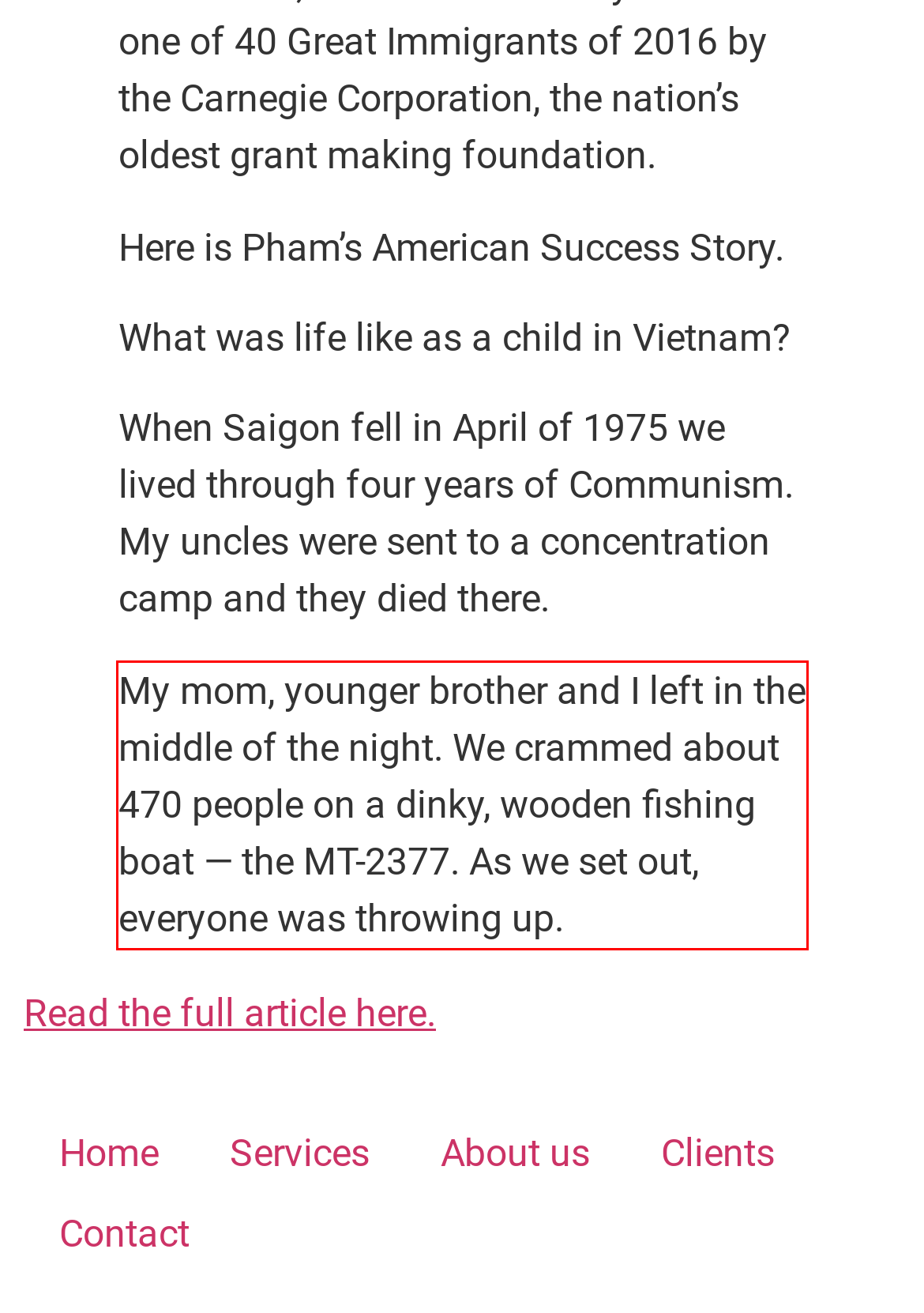Given a screenshot of a webpage with a red bounding box, extract the text content from the UI element inside the red bounding box.

My mom, younger brother and I left in the middle of the night. We crammed about 470 people on a dinky, wooden fishing boat — the MT-2377. As we set out, everyone was throwing up.